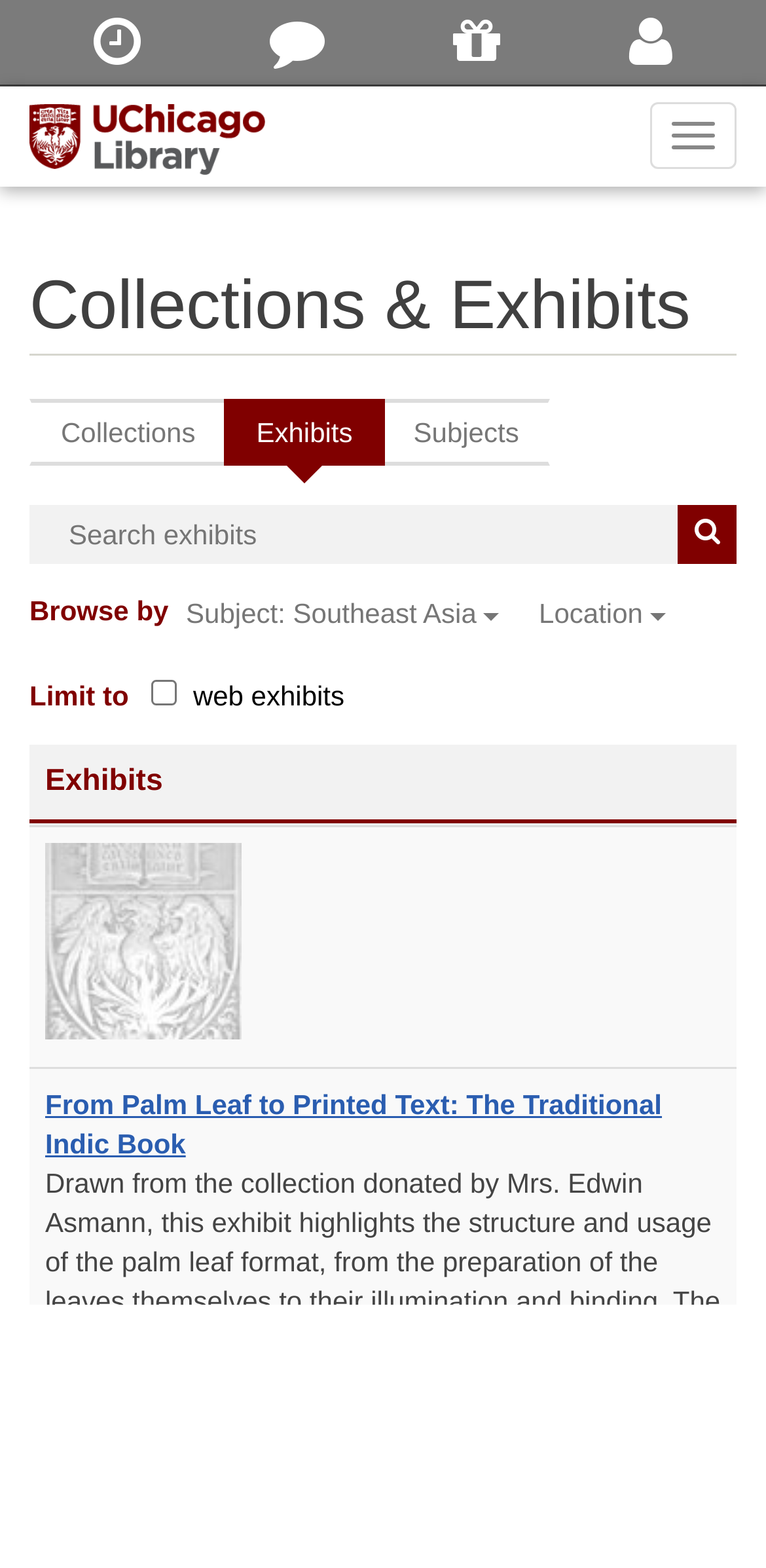How many search boxes are there on the page?
Craft a detailed and extensive response to the question.

I searched for search boxes on the page and found only one, which is labeled 'search exhibits'.